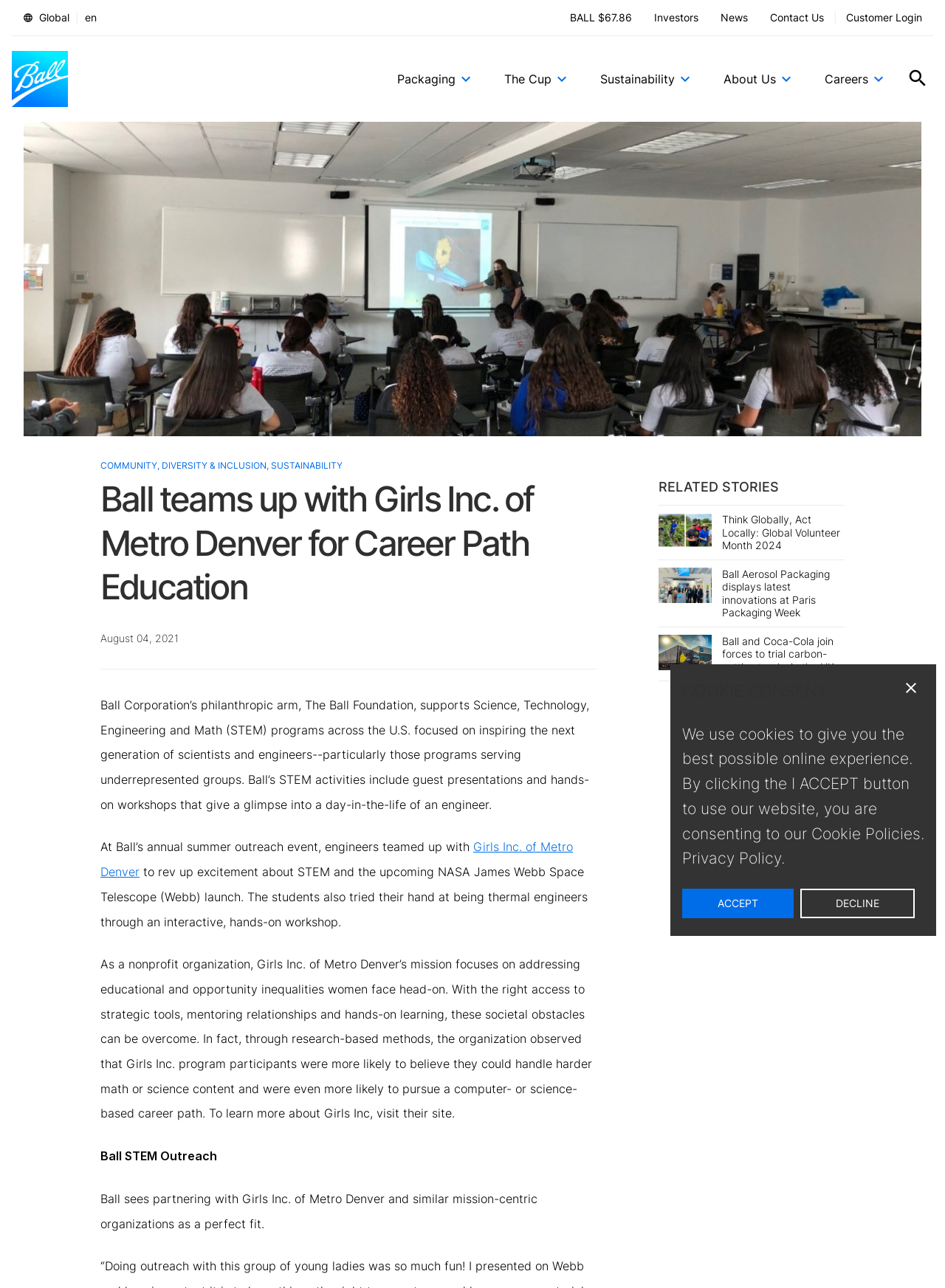Please identify the bounding box coordinates of the area I need to click to accomplish the following instruction: "Explore Packaging".

[0.74, 0.114, 0.857, 0.14]